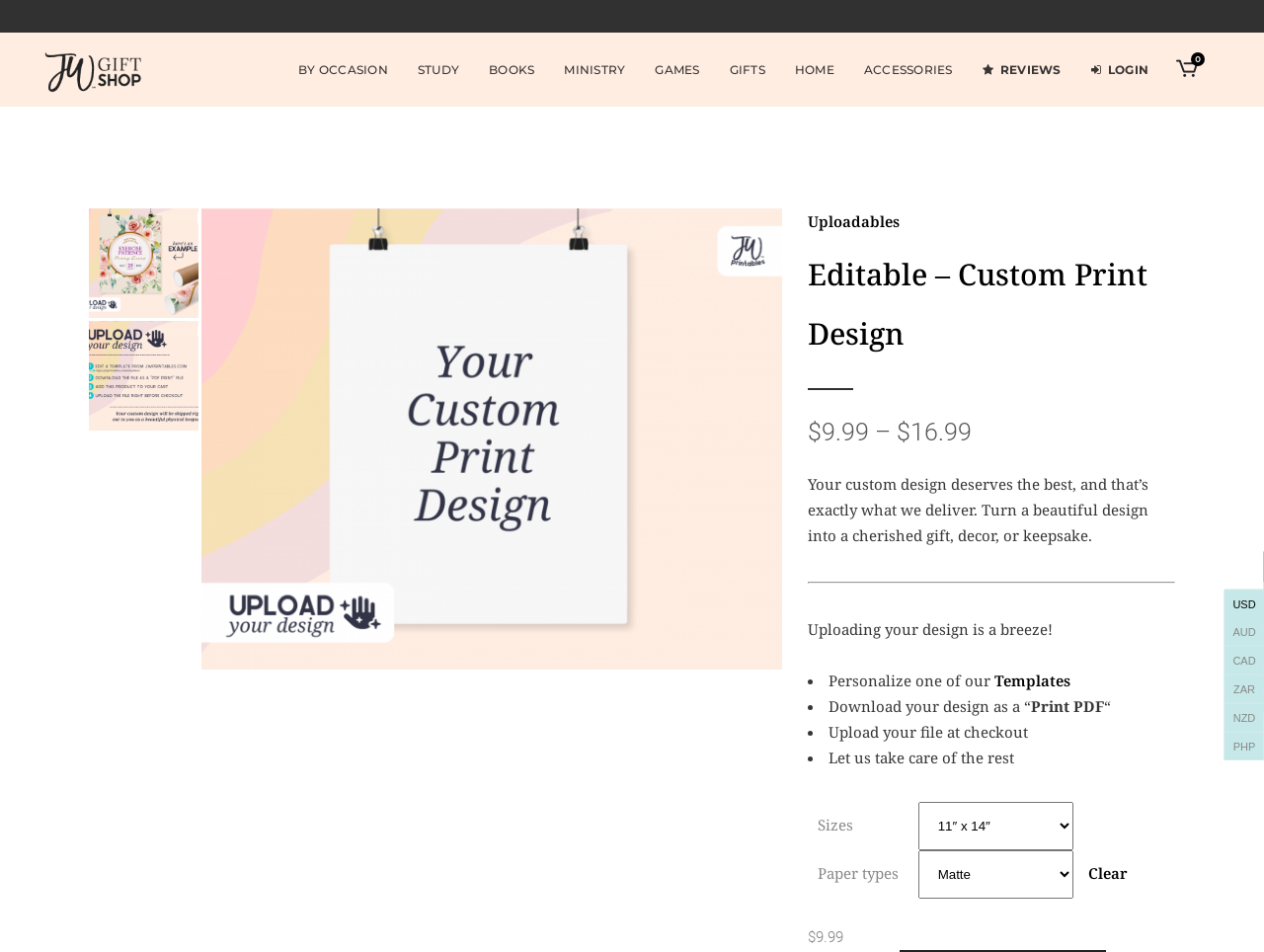Answer the following query concisely with a single word or phrase:
What is the position of the 'MINISTRY' link?

Below 'BOOKS'